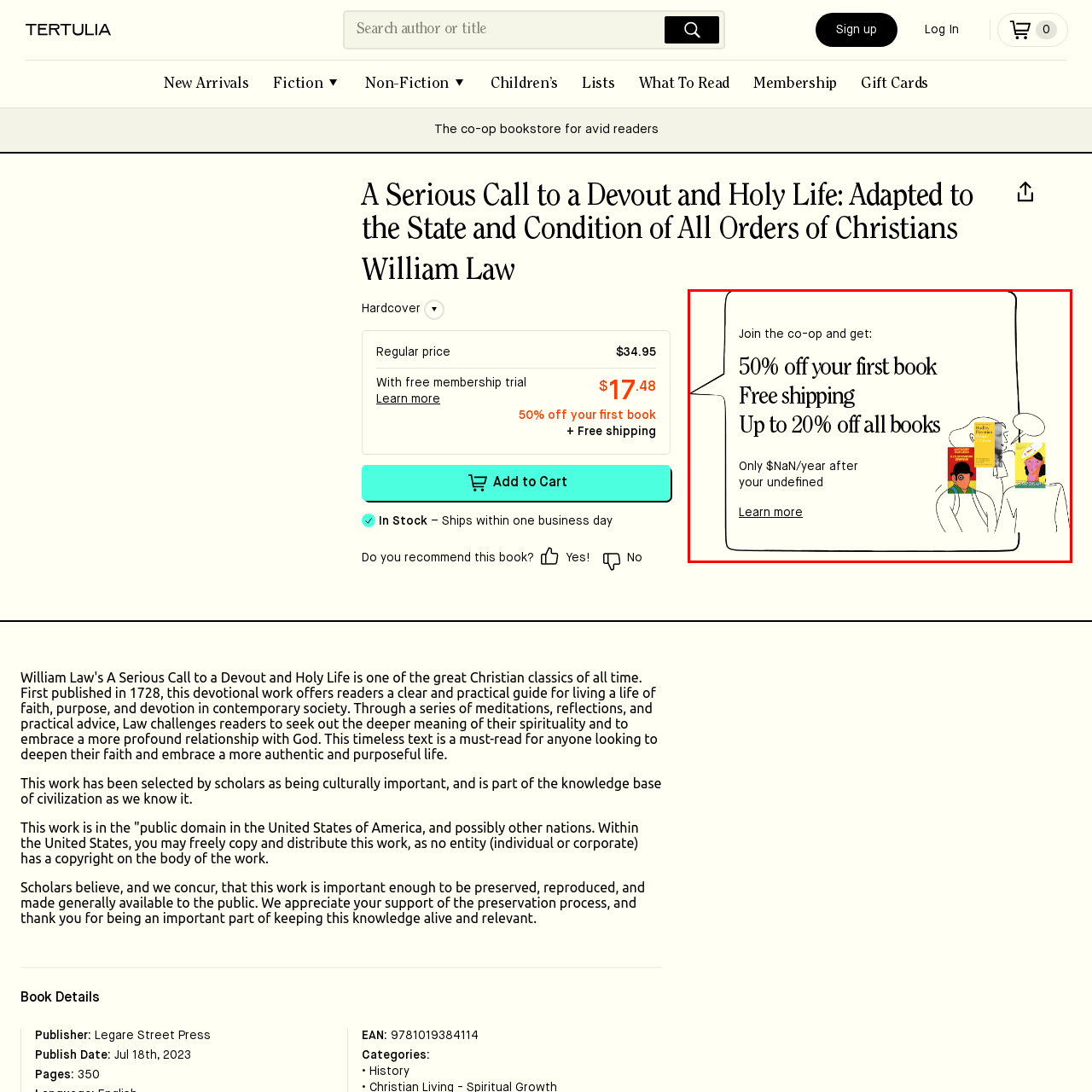What is the purpose of the call-to-action?
Focus on the image bounded by the red box and reply with a one-word or phrase answer.

To learn more